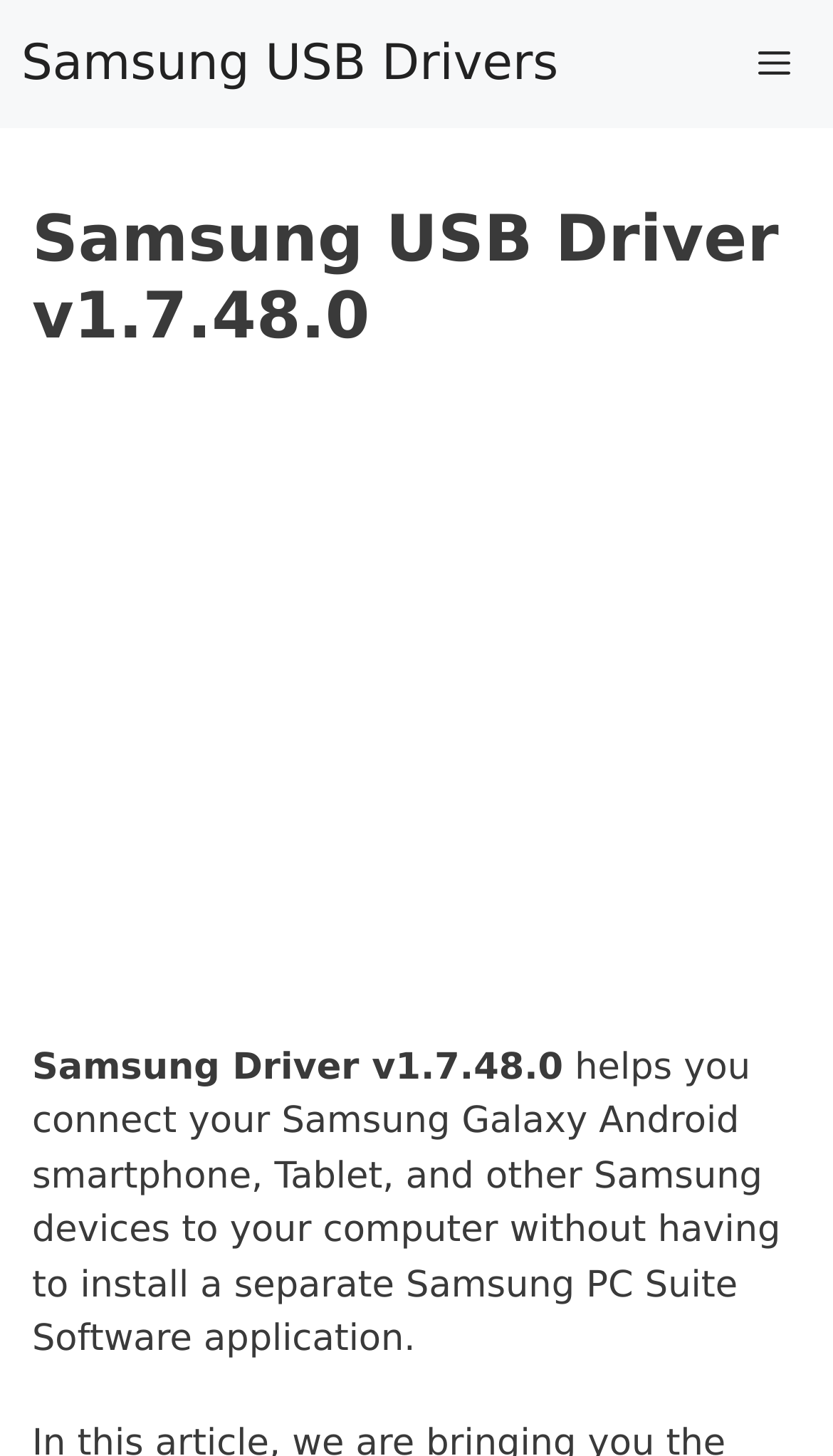Determine the bounding box coordinates of the UI element described below. Use the format (top-left x, top-left y, bottom-right x, bottom-right y) with floating point numbers between 0 and 1: Samsung USB Drivers

[0.026, 0.0, 0.67, 0.088]